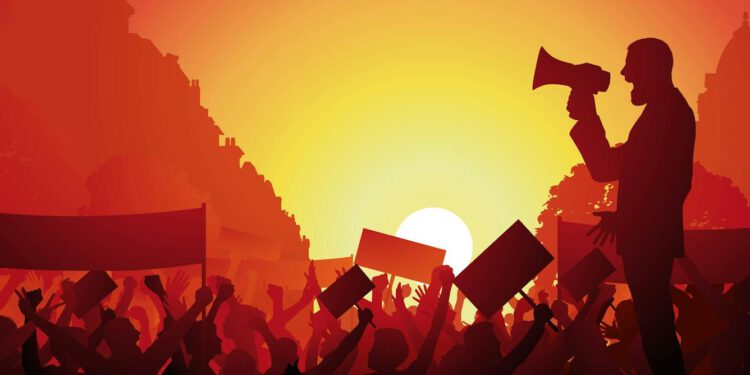Answer the following in one word or a short phrase: 
What is the theme of the image?

Communication and influence